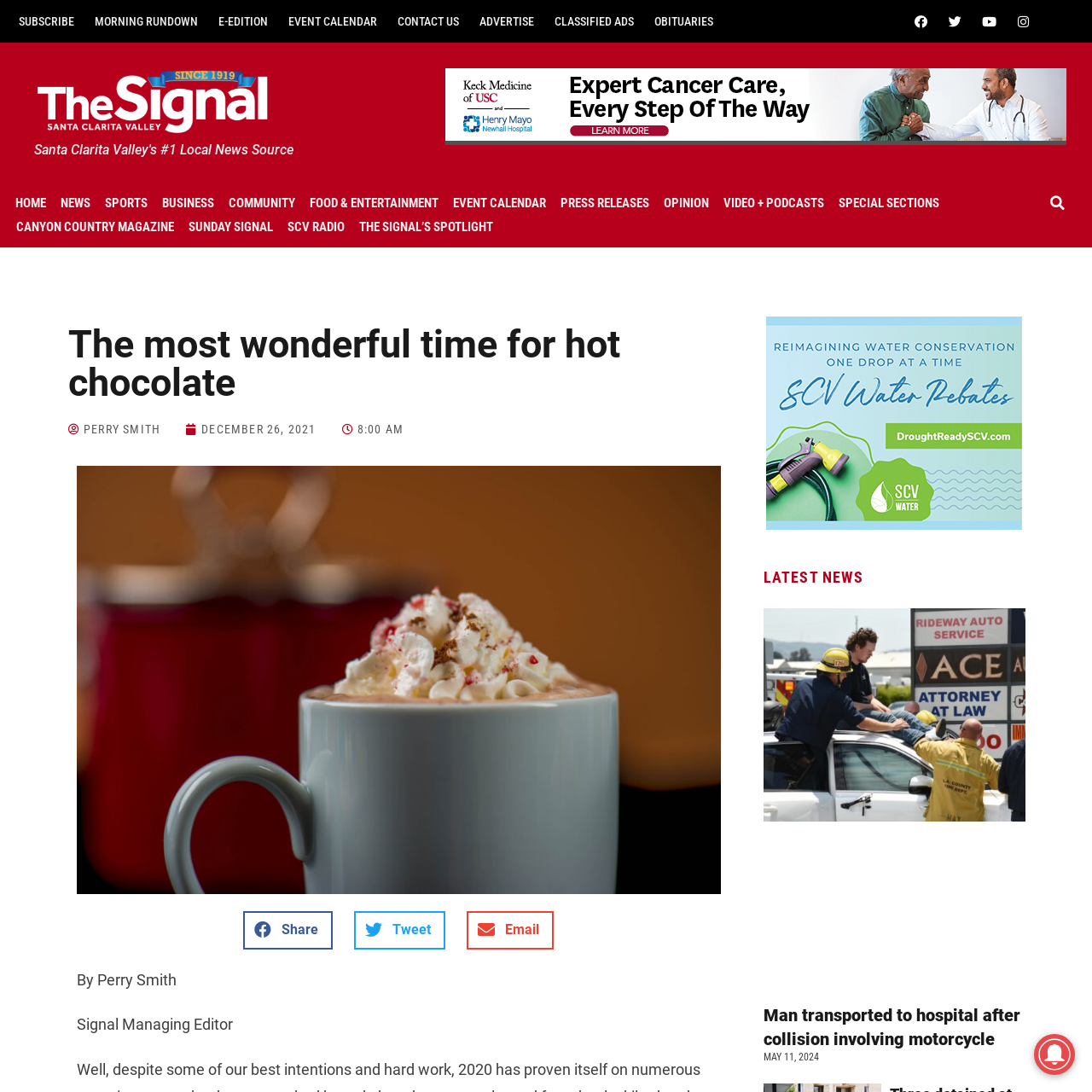What is the author of the article?
Using the information from the image, answer the question thoroughly.

I found the answer by looking at the link element with the text 'PERRY SMITH' which is located near the top of the webpage, indicating that it is the author of the article.